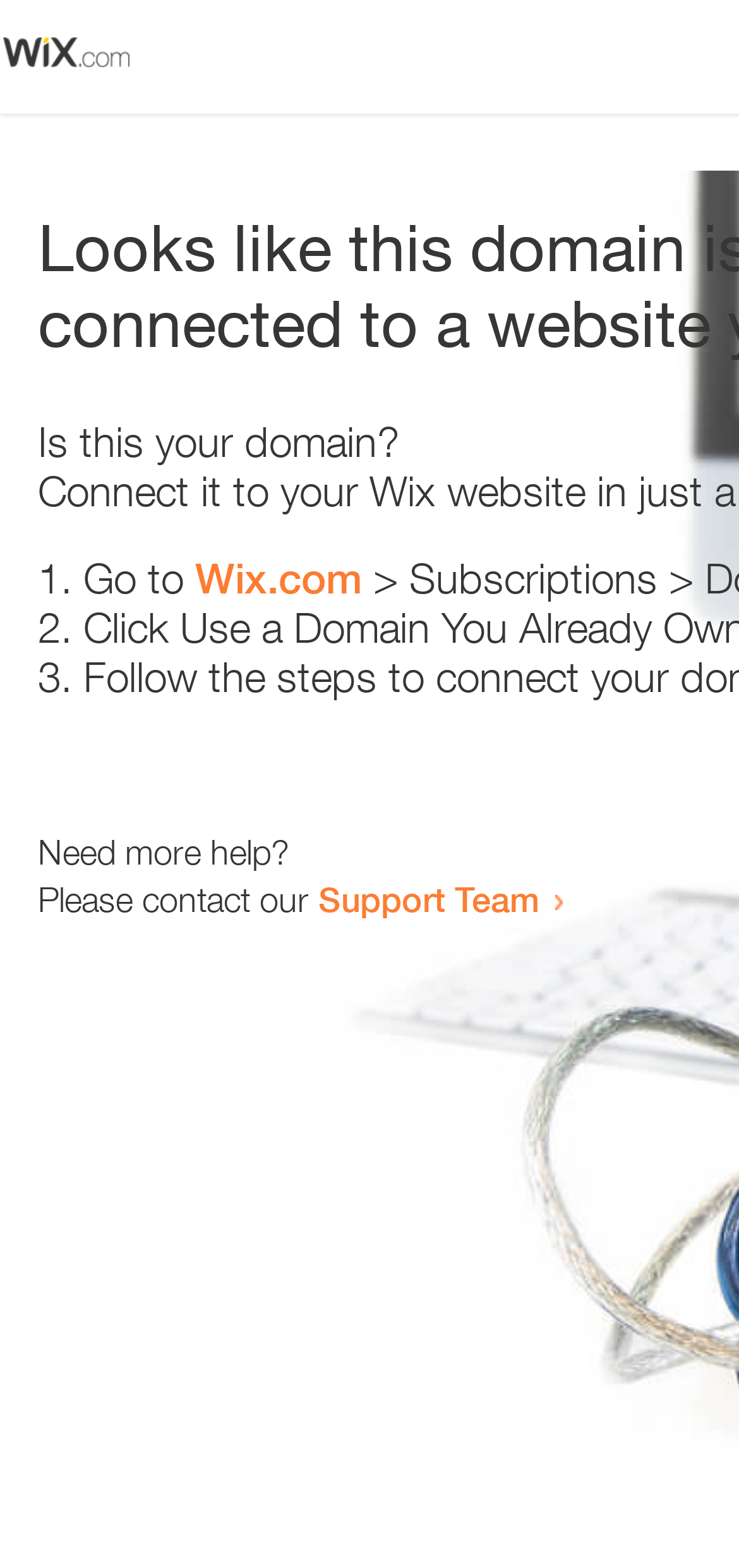What is the support team contact method?
Please provide a single word or phrase as your answer based on the image.

link